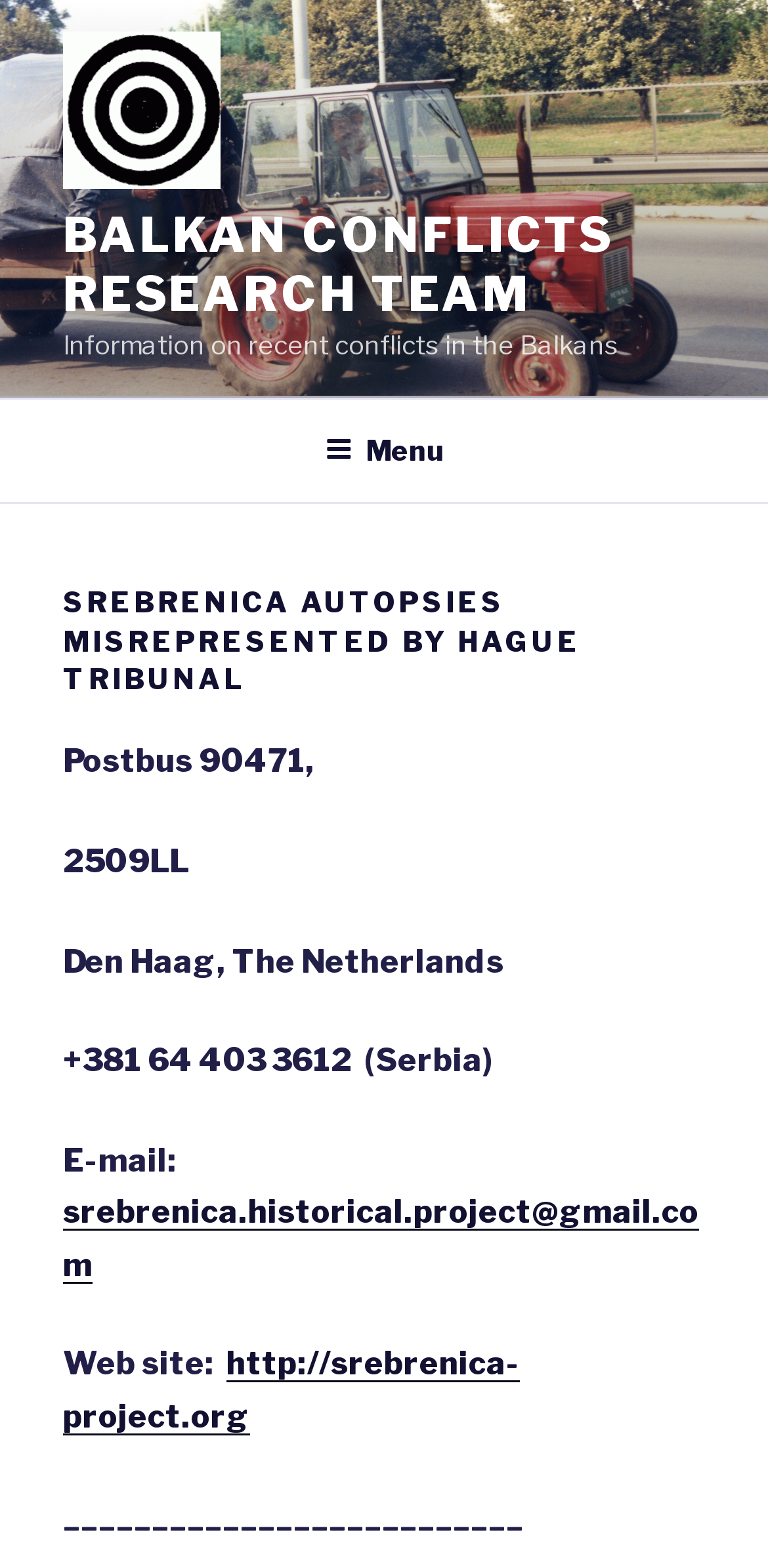Provide the bounding box coordinates in the format (top-left x, top-left y, bottom-right x, bottom-right y). All values are floating point numbers between 0 and 1. Determine the bounding box coordinate of the UI element described as: Menu

[0.386, 0.256, 0.614, 0.318]